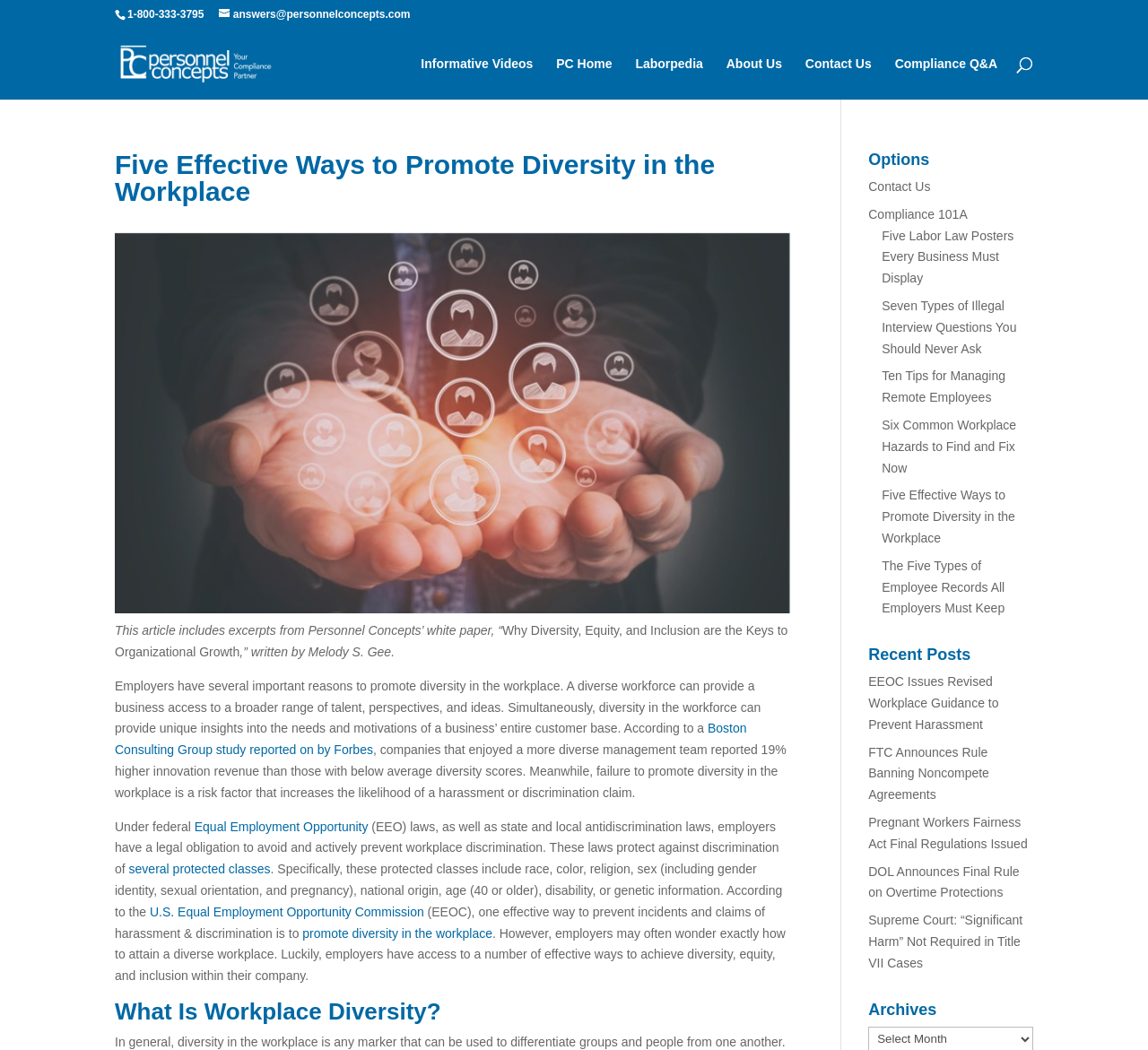Determine the bounding box coordinates for the element that should be clicked to follow this instruction: "contact us". The coordinates should be given as four float numbers between 0 and 1, in the format [left, top, right, bottom].

[0.701, 0.055, 0.759, 0.095]